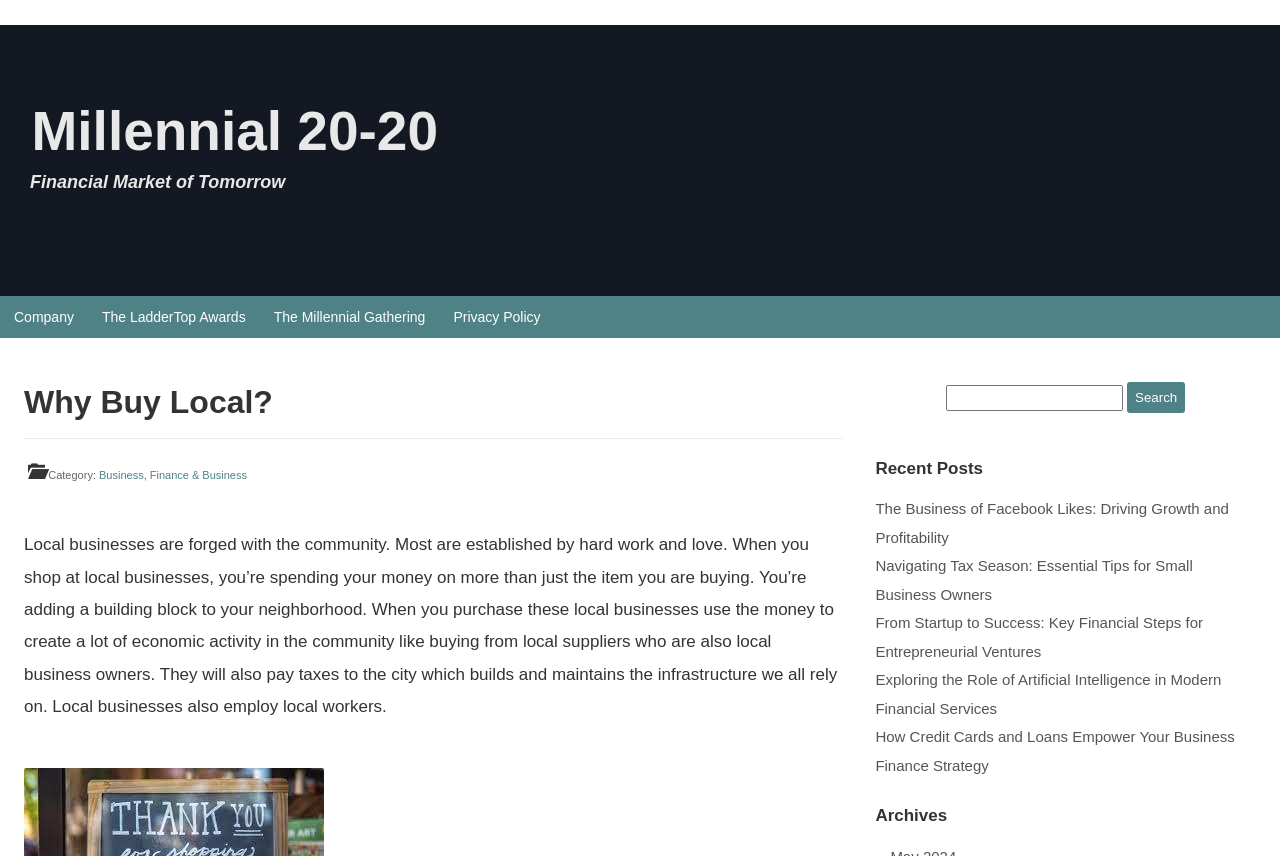Determine the bounding box coordinates of the section to be clicked to follow the instruction: "Click on the 'choir' tag". The coordinates should be given as four float numbers between 0 and 1, formatted as [left, top, right, bottom].

None